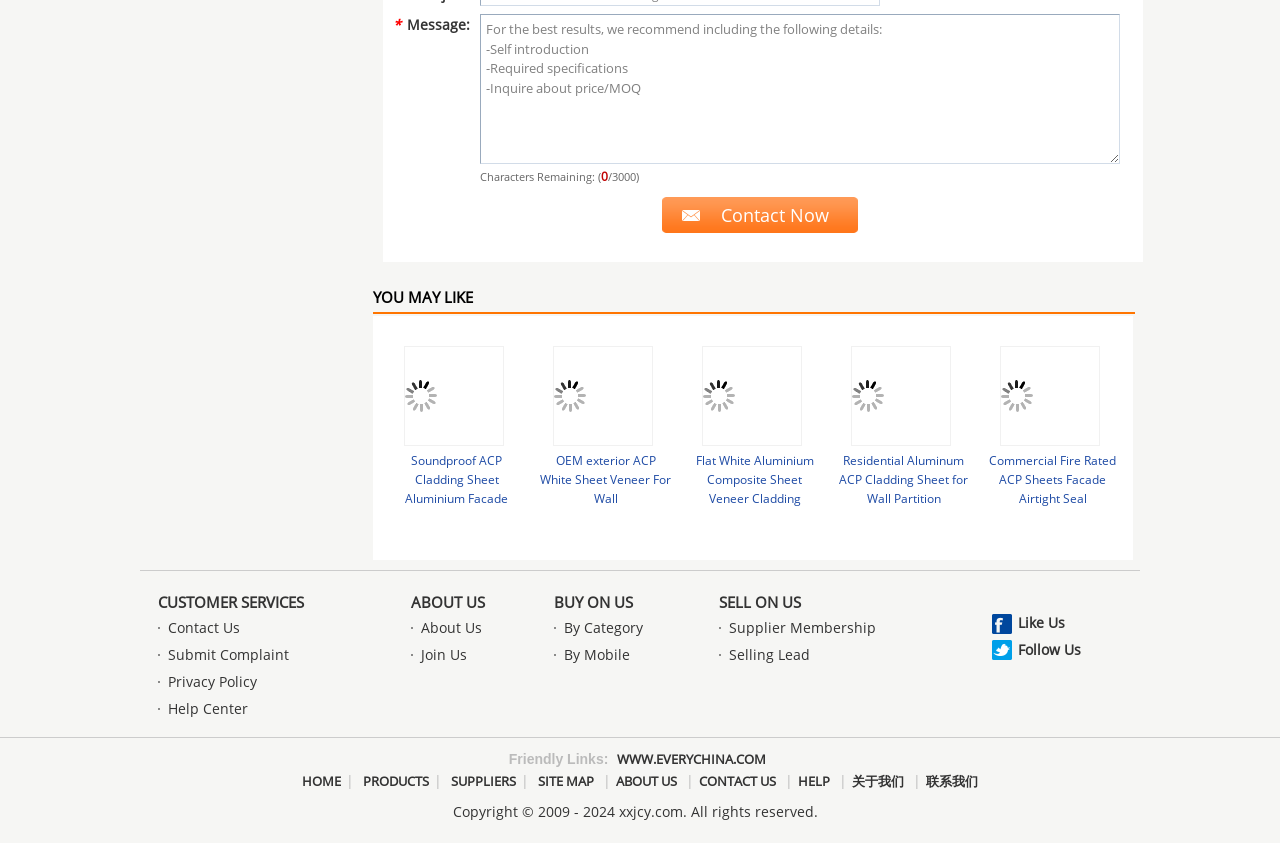Use a single word or phrase to answer the question: What is the category of the products listed?

Aluminum Composite Panels